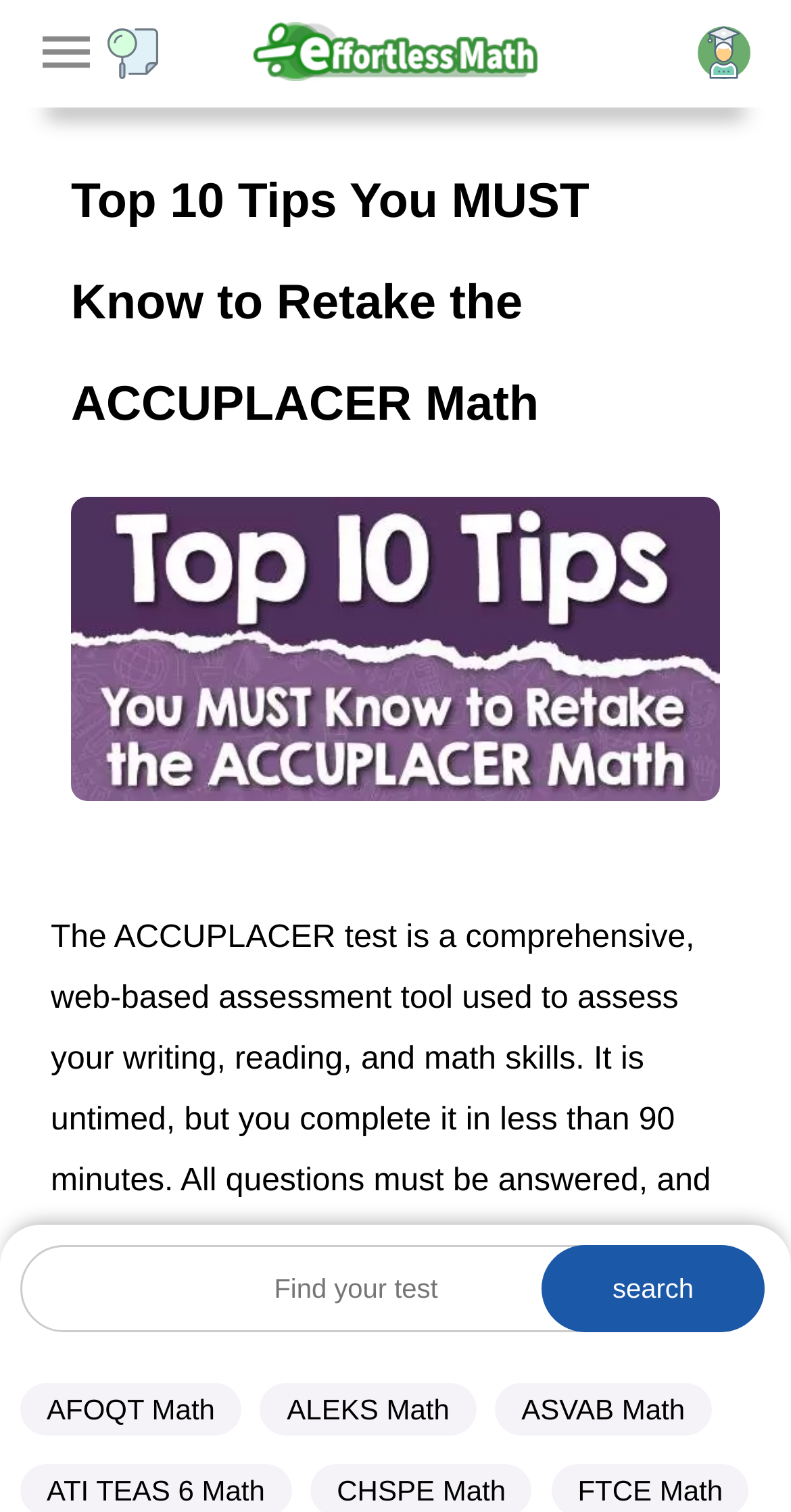Locate the bounding box coordinates of the clickable element to fulfill the following instruction: "visit Effortless Math website". Provide the coordinates as four float numbers between 0 and 1 in the format [left, top, right, bottom].

[0.321, 0.008, 0.679, 0.062]